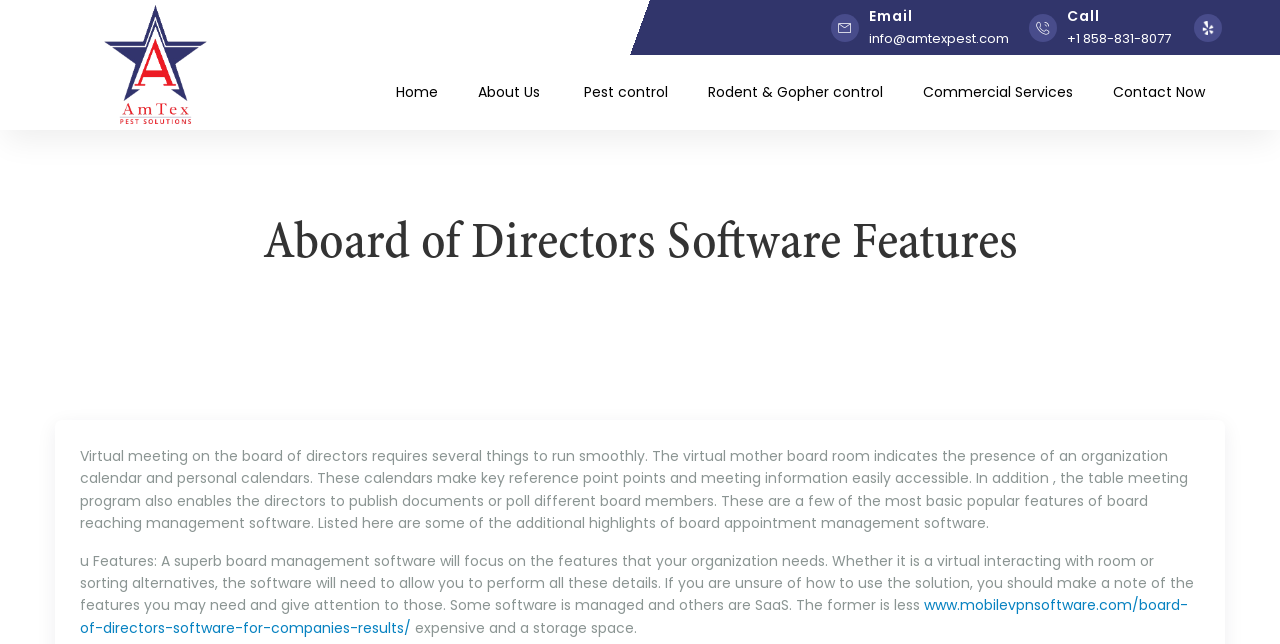Find the bounding box coordinates of the area that needs to be clicked in order to achieve the following instruction: "Click the 'Amtex Pest Solutions' link". The coordinates should be specified as four float numbers between 0 and 1, i.e., [left, top, right, bottom].

[0.082, 0.008, 0.161, 0.193]